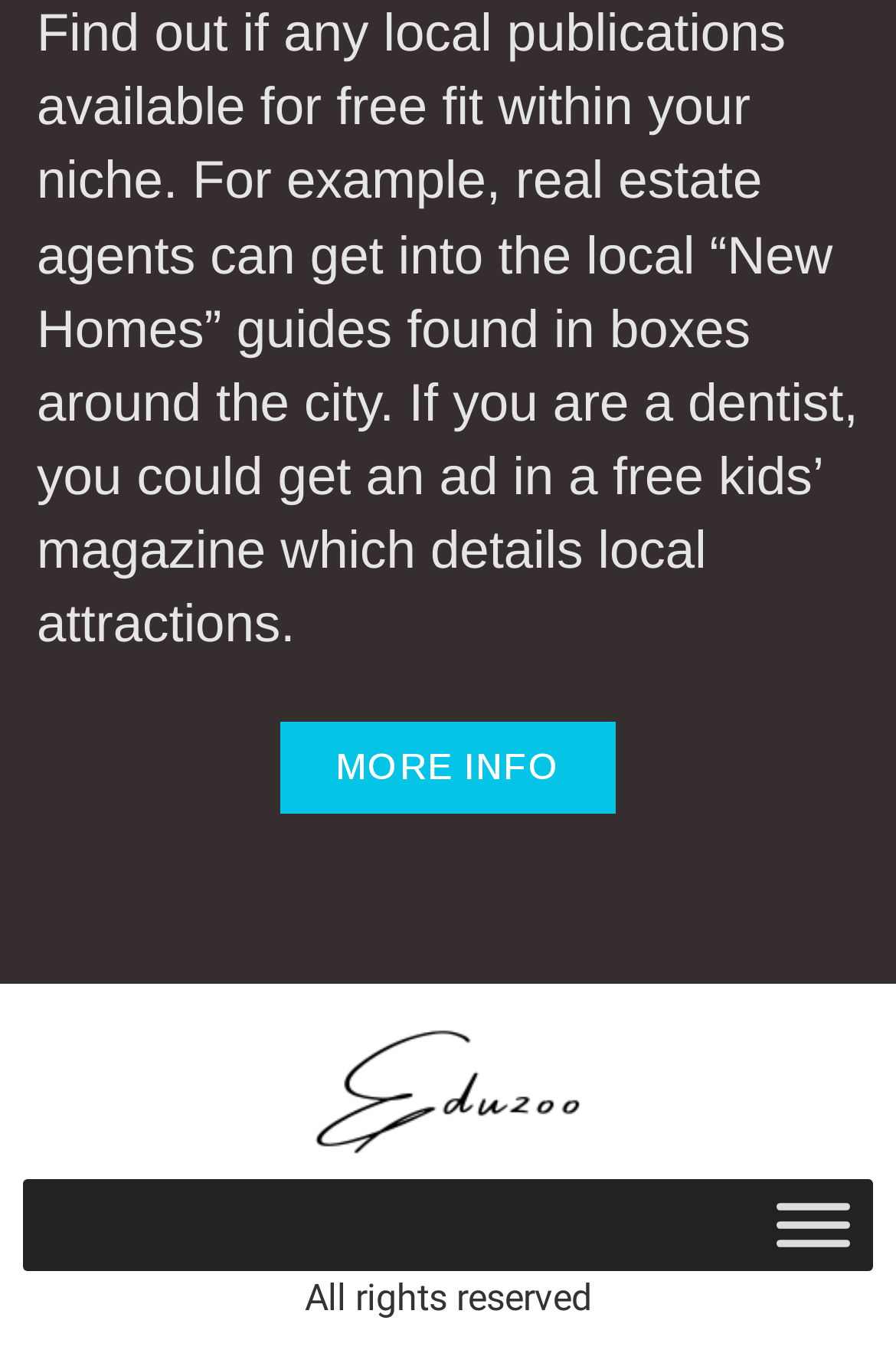What is the content of the link at the bottom of the page?
Give a thorough and detailed response to the question.

The content of the link at the bottom of the page is inferred from the OCR text of the link element, which asks 'Do you know how to generate new leads for your business?'.